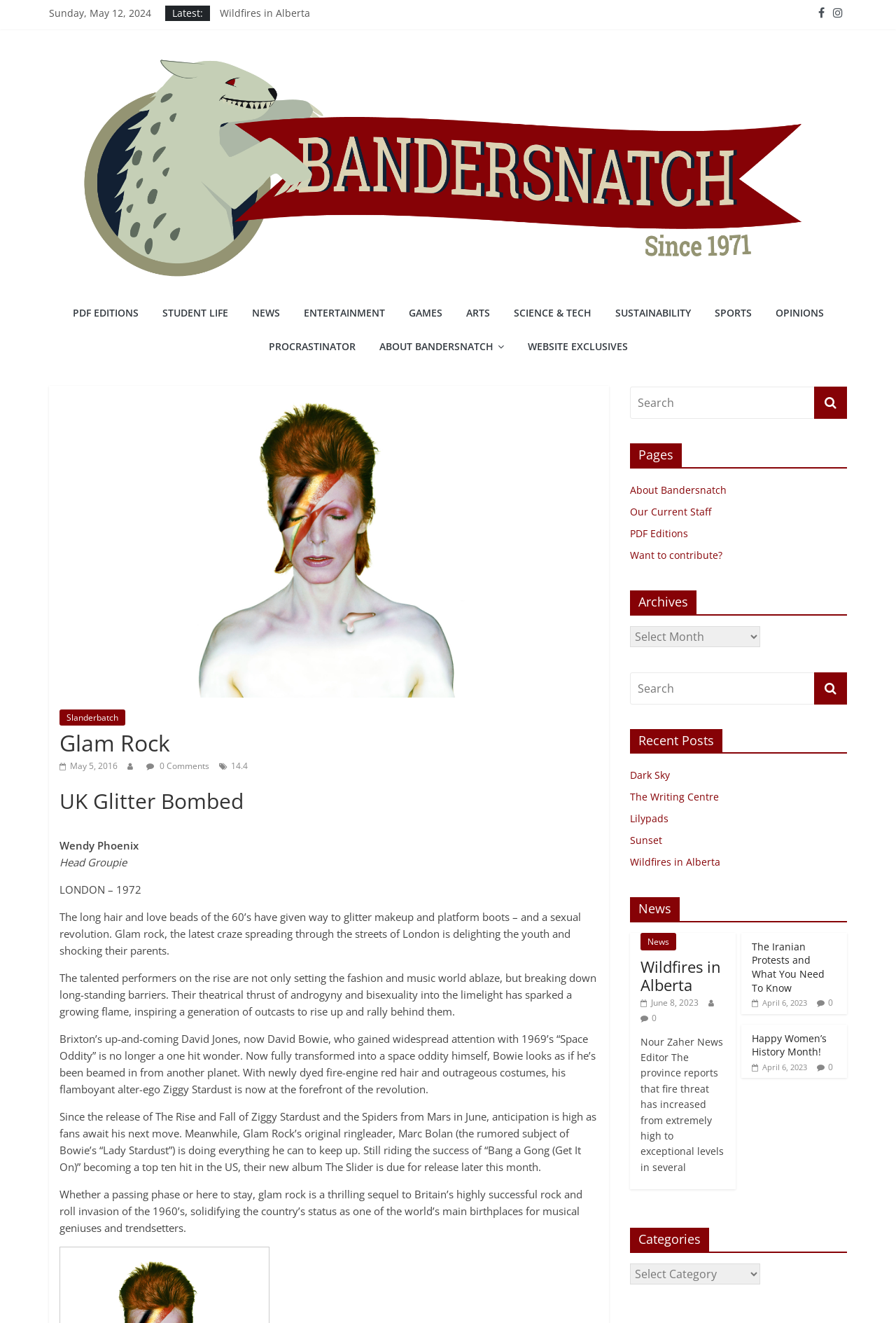How many categories are there in the top navigation menu?
Based on the image, answer the question with as much detail as possible.

I counted the categories in the top navigation menu, which are 'PDF EDITIONS', 'STUDENT LIFE', 'NEWS', 'ENTERTAINMENT', 'GAMES', 'ARTS', 'SCIENCE & TECH', 'SUSTAINABILITY', and 'SPORTS', and found that there are 9 categories in total.